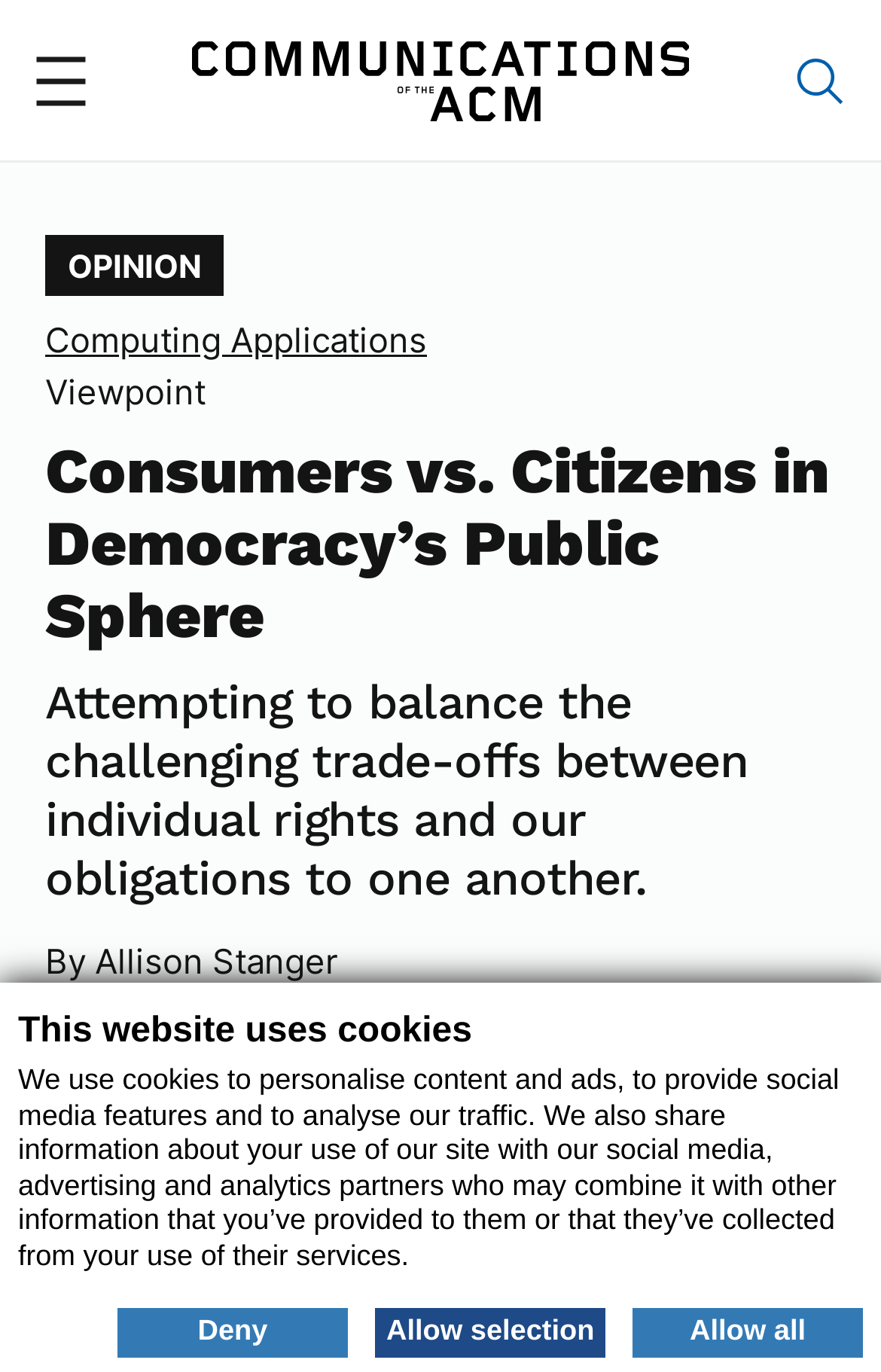Give a detailed account of the webpage.

The webpage is about an article titled "Consumers vs. Citizens in Democracy's Public Sphere" from Communications of the ACM. At the top, there is a notification about the website using cookies, which includes a brief description of how the cookies are used and three options to manage cookie settings: Deny, Allow selection, and Allow all.

Below the notification, there is a main menu button on the top left, accompanied by a hamburger menu icon. On the top right, there is a search link.

The main content of the webpage is divided into sections. The first section has a heading with the article title, followed by a brief summary of the article, which discusses the balance between individual rights and obligations to others. Below the summary, there is information about the author, Allison Stanger, and the date the article was posted, July 1, 2020.

There are also several links and icons on the right side of the article, including links to share the article on social media and a menu to access more options. Additionally, there are links to other sections of the website, such as OPINION and Computing Applications, which are located above the article title.